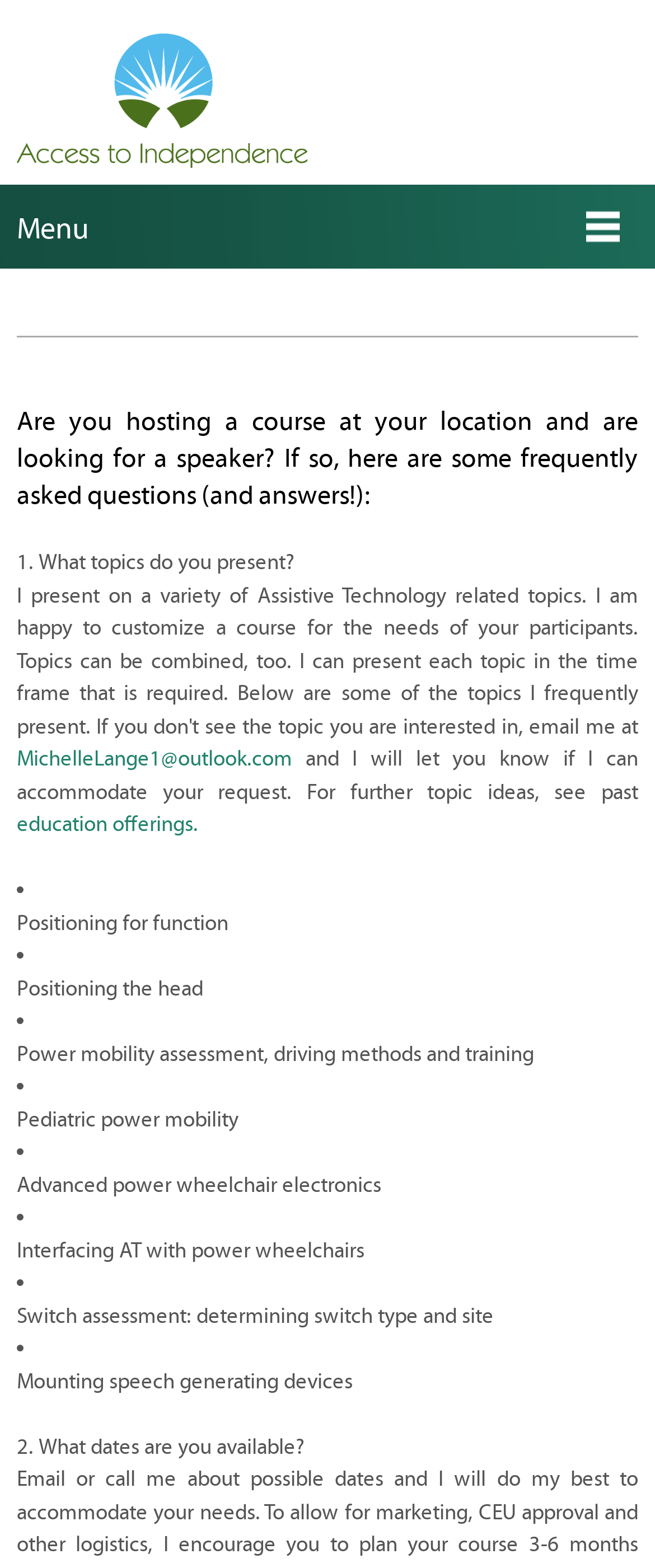Reply to the question with a single word or phrase:
What is the topic of the first frequently asked question?

What topics do you present?